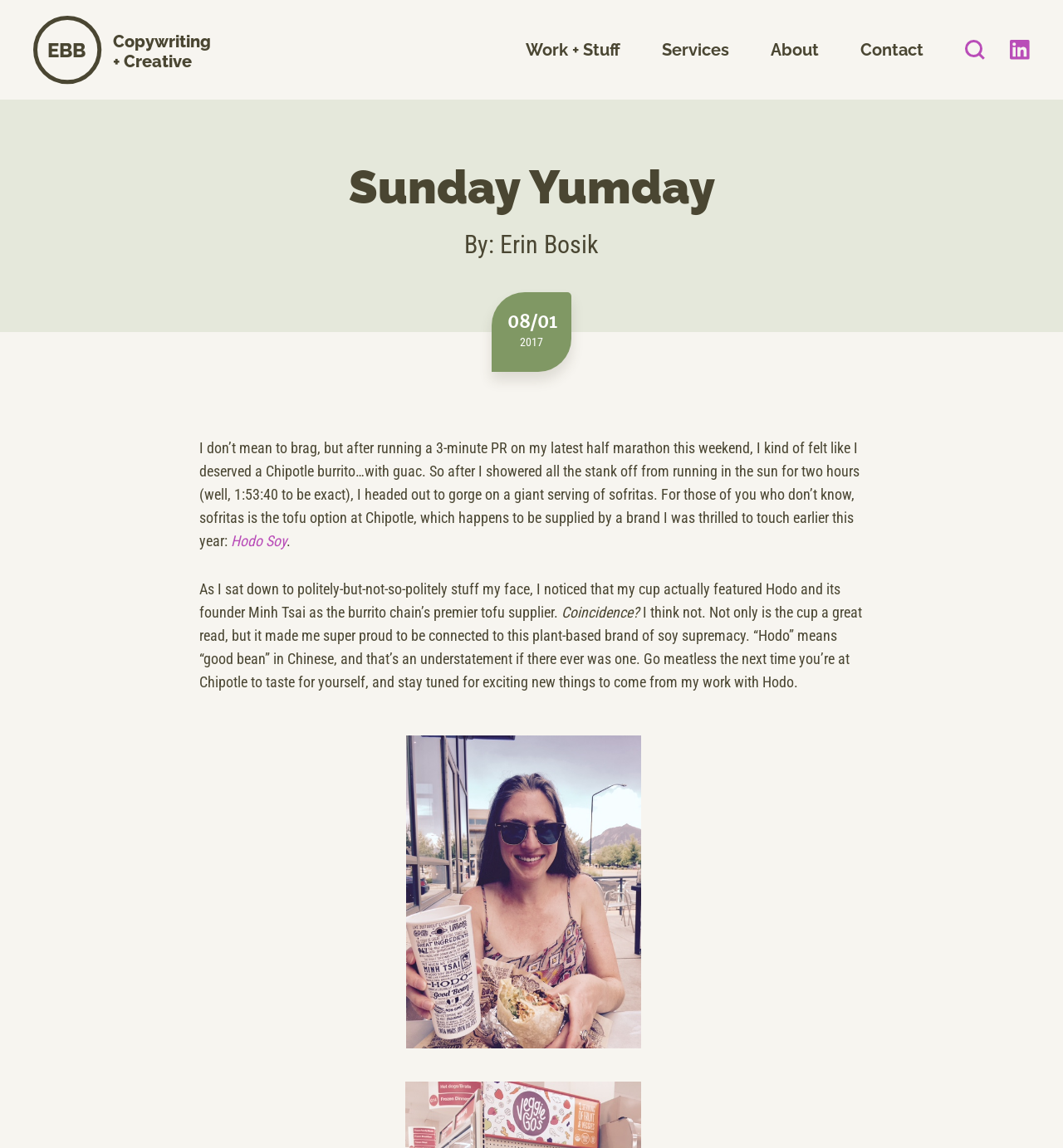Bounding box coordinates should be provided in the format (top-left x, top-left y, bottom-right x, bottom-right y) with all values between 0 and 1. Identify the bounding box for this UI element: Hodo Soy

[0.217, 0.463, 0.27, 0.479]